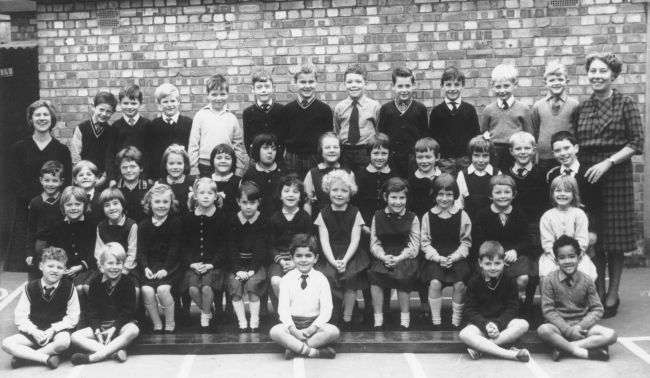What is the teacher wearing?
Can you offer a detailed and complete answer to this question?

The caption describes the teacher as standing to the right, dressed in a patterned dress and looking warmly at her students.